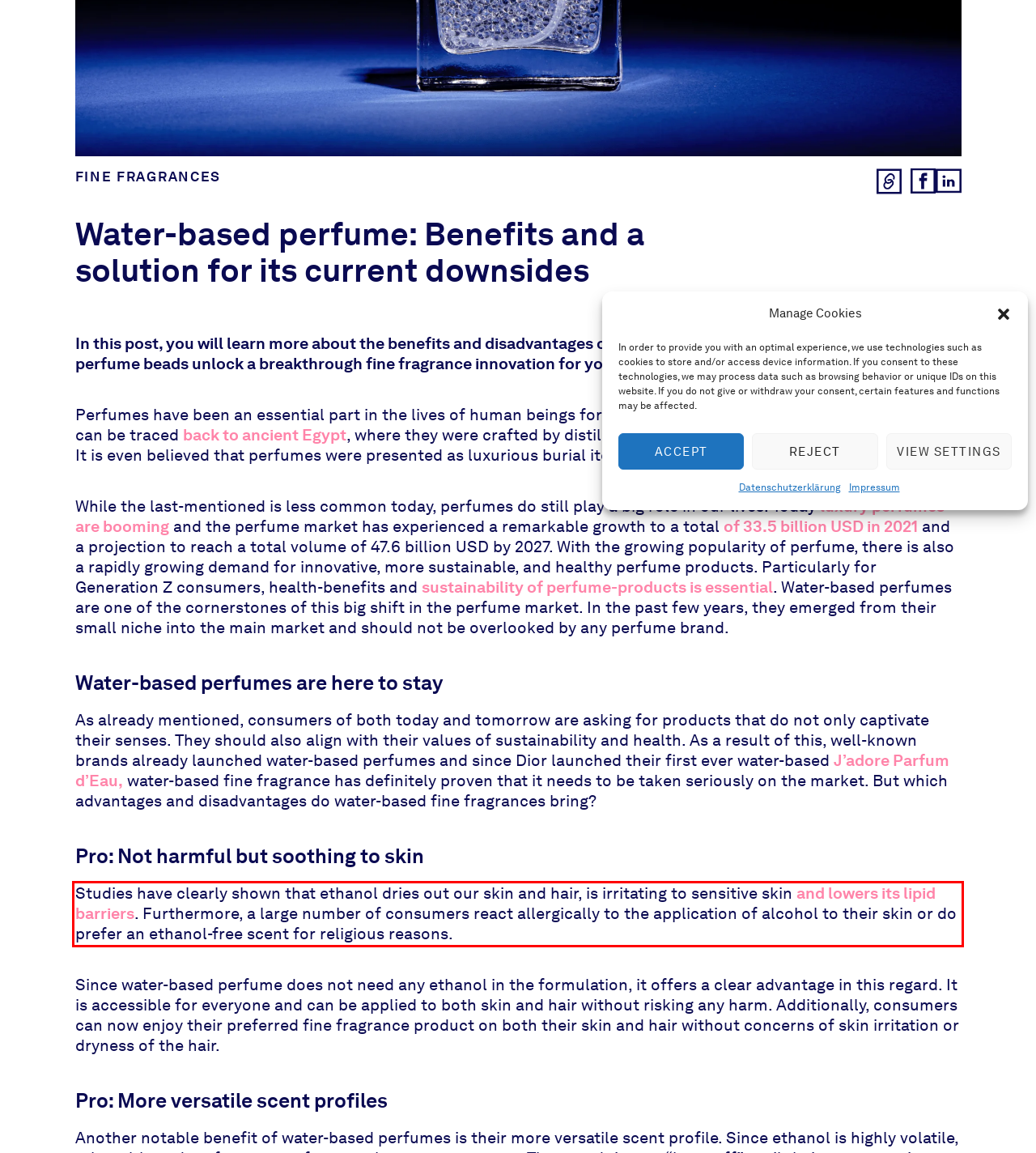Analyze the red bounding box in the provided webpage screenshot and generate the text content contained within.

Studies have clearly shown that ethanol dries out our skin and hair, is irritating to sensitive skin and lowers its lipid barriers. Furthermore, a large number of consumers react allergically to the application of alcohol to their skin or do prefer an ethanol-free scent for religious reasons.